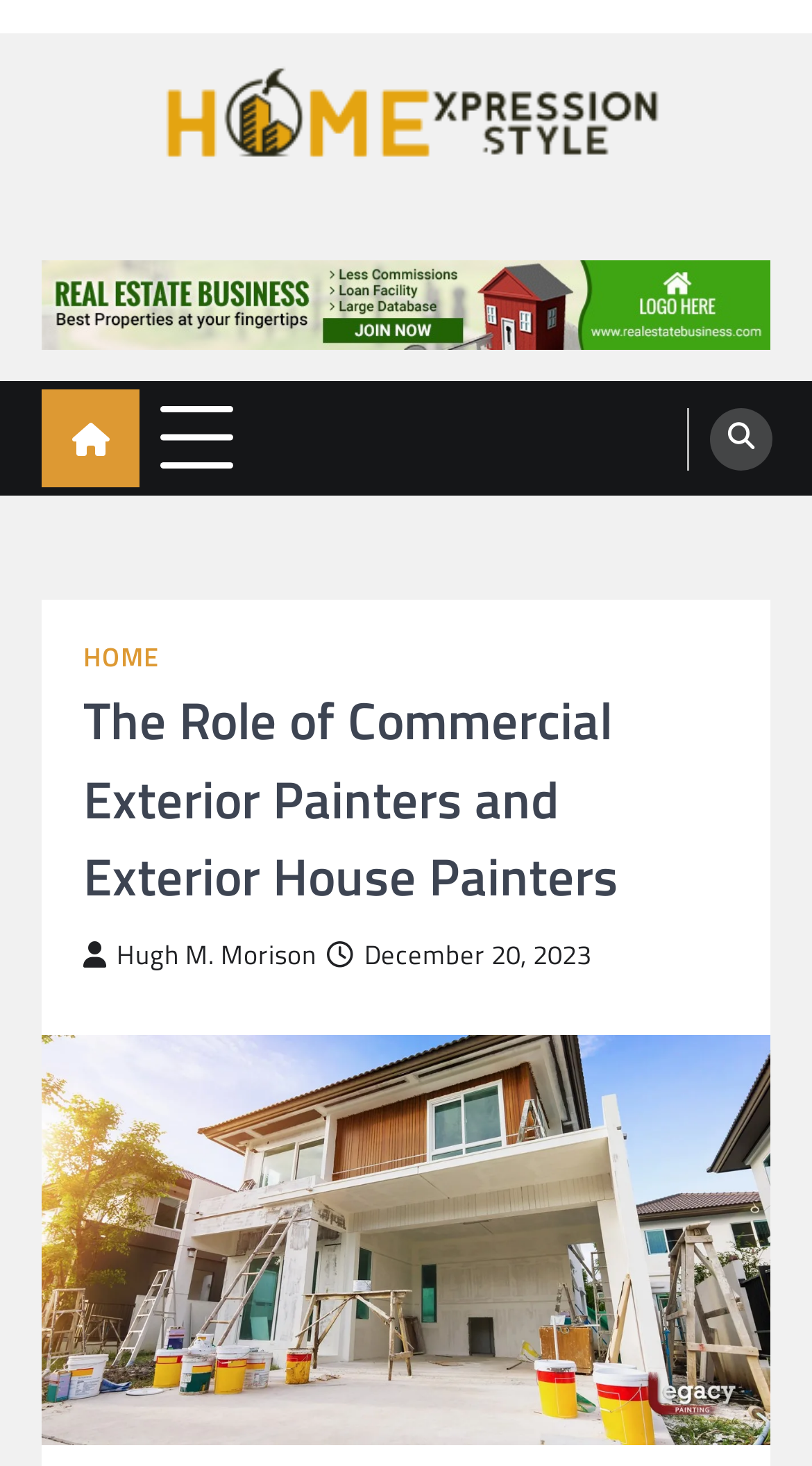Please provide a comprehensive response to the question below by analyzing the image: 
What is the search icon located at?

I found the answer by looking at the link element with the bounding box coordinates [0.874, 0.278, 0.951, 0.321], which contains the text 'search', and noticing its location at the top right corner of the webpage.